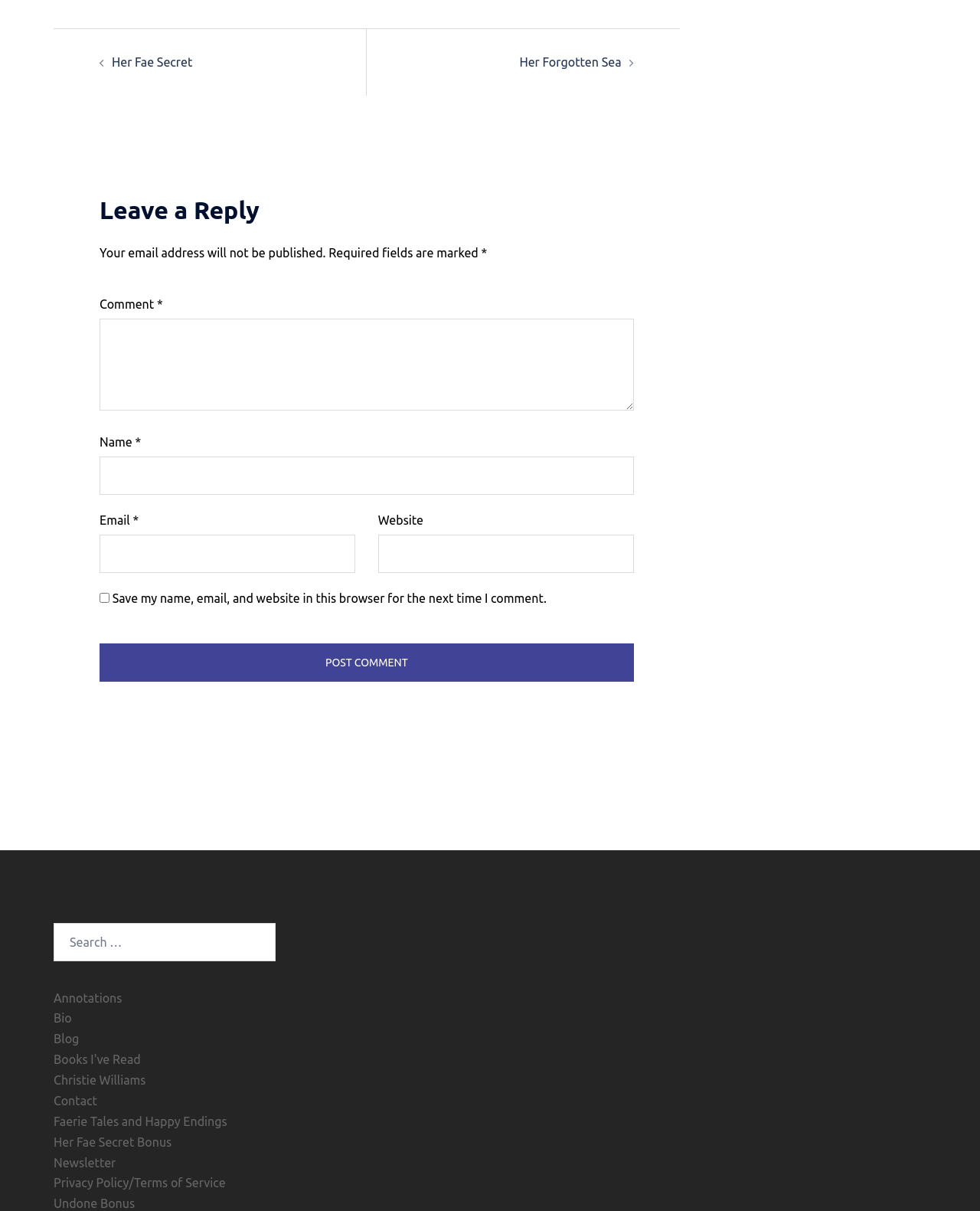Pinpoint the bounding box coordinates of the clickable area necessary to execute the following instruction: "Search for something". The coordinates should be given as four float numbers between 0 and 1, namely [left, top, right, bottom].

[0.055, 0.762, 0.281, 0.793]